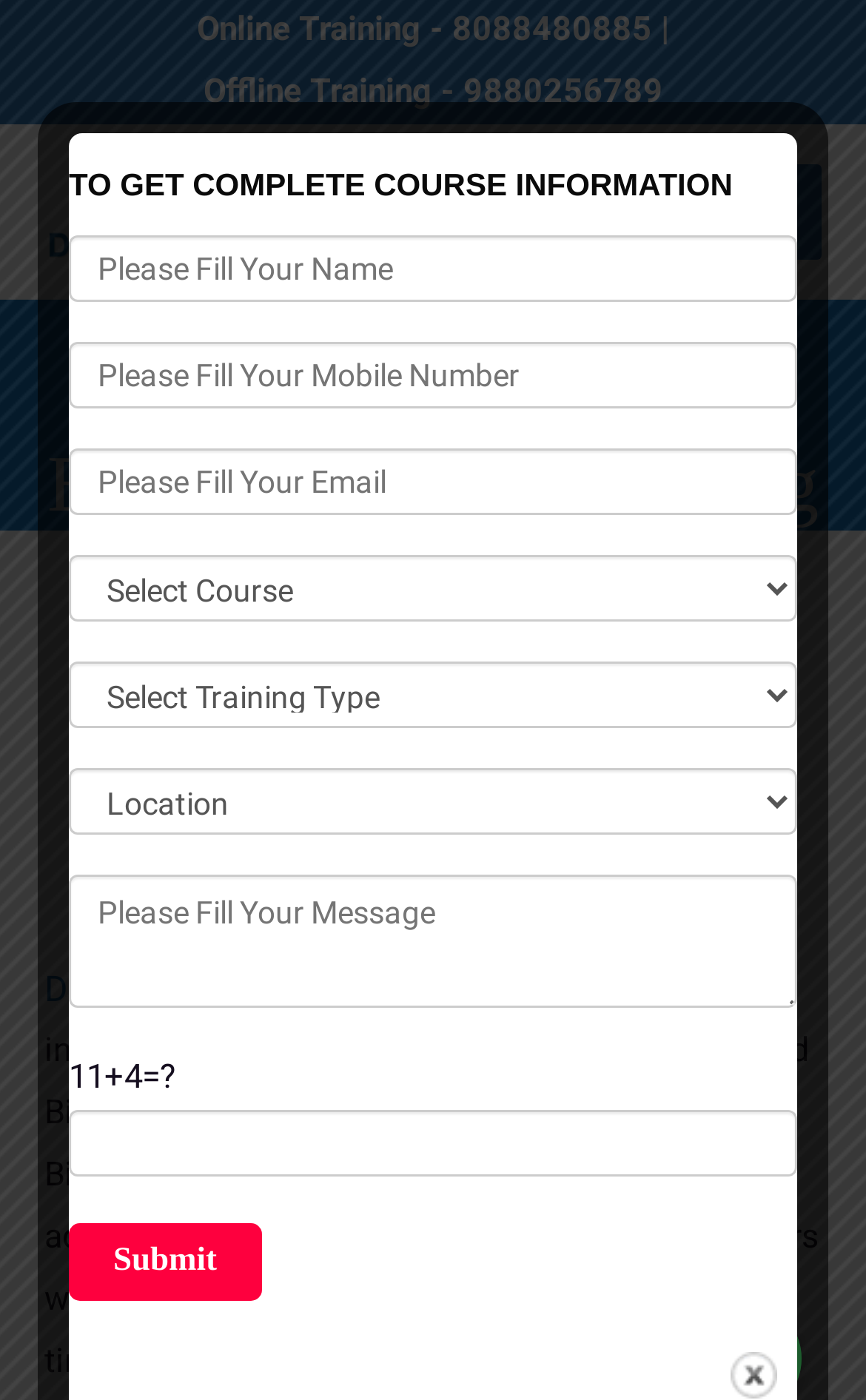What is the purpose of the form on the webpage?
Please provide a single word or phrase as the answer based on the screenshot.

Contact form